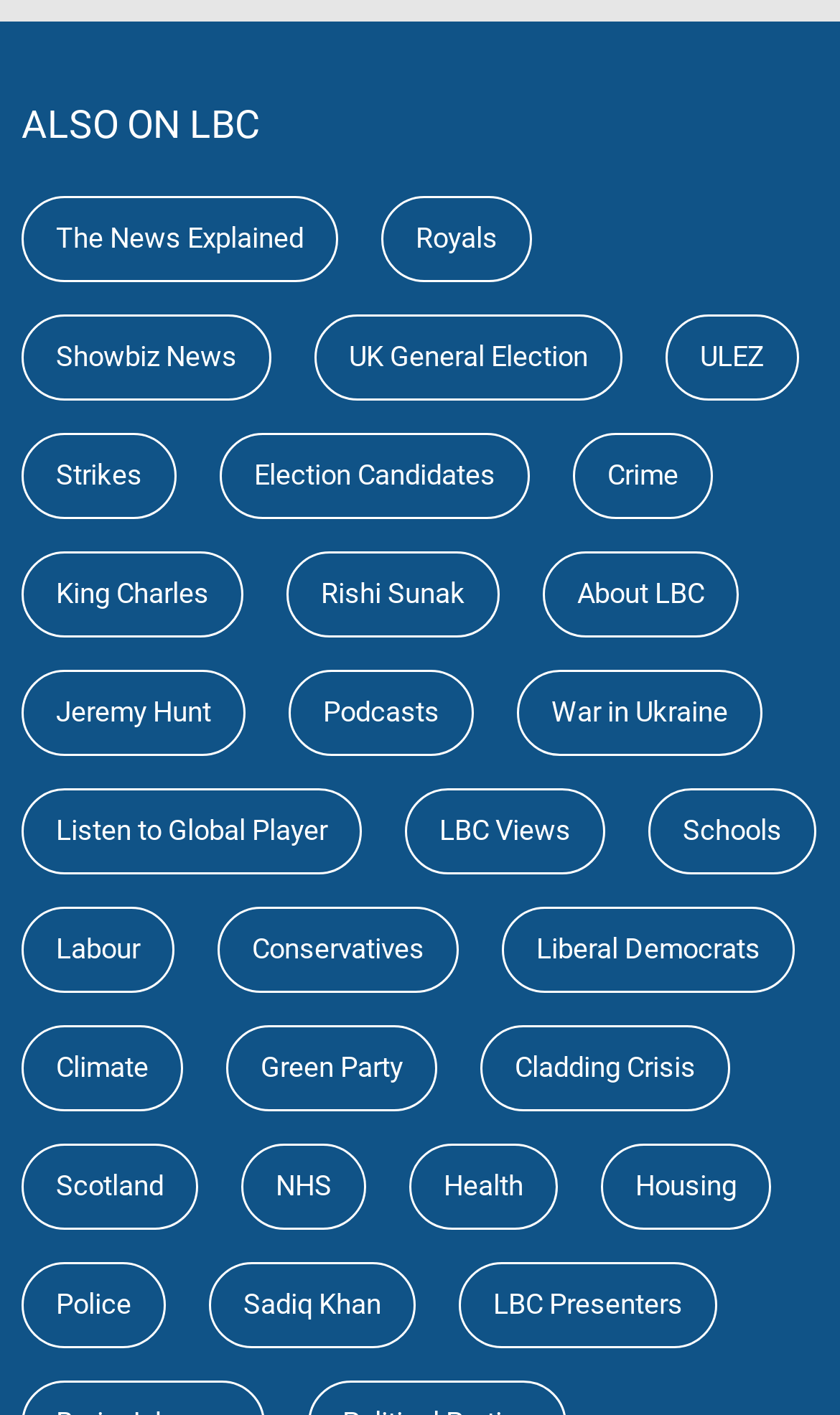Please identify the bounding box coordinates of the element on the webpage that should be clicked to follow this instruction: "Learn about Climate". The bounding box coordinates should be given as four float numbers between 0 and 1, formatted as [left, top, right, bottom].

[0.026, 0.724, 0.218, 0.785]